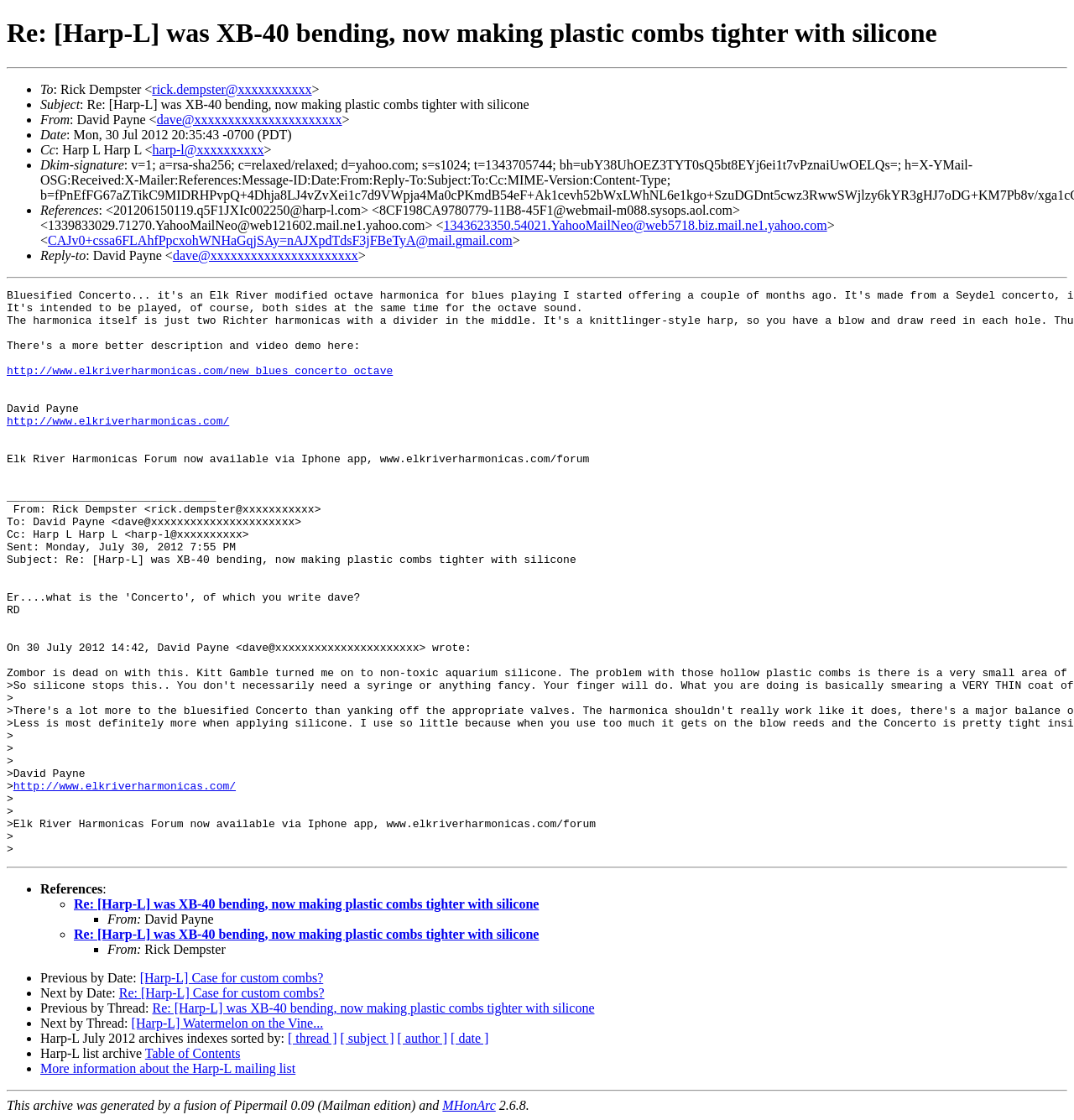What is the link to the Elk River Harmonicas Forum?
Provide a detailed answer to the question using information from the image.

I found the link 'http://www.elkriverharmonicas.com/forum' in the text 'Elk River Harmonicas Forum now available via Iphone app, www.elkriverharmonicas.com/forum'. This is the link to the Elk River Harmonicas Forum.